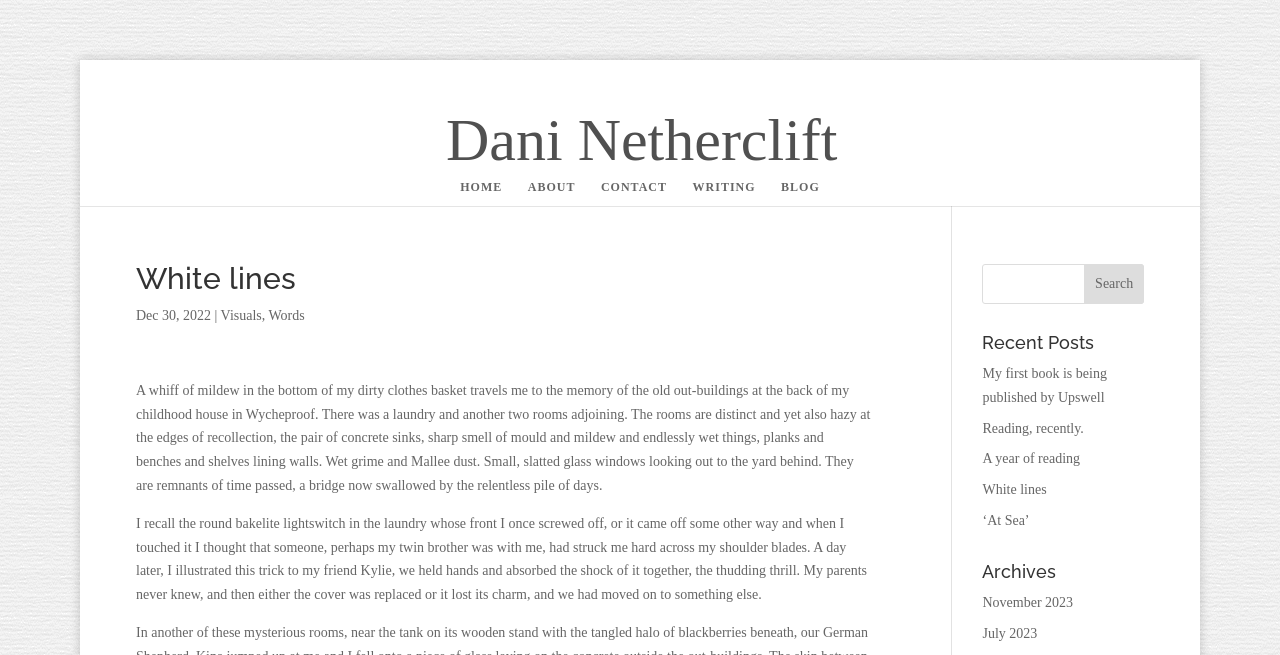What is the purpose of the search bar?
Based on the image, provide a one-word or brief-phrase response.

To search the blog